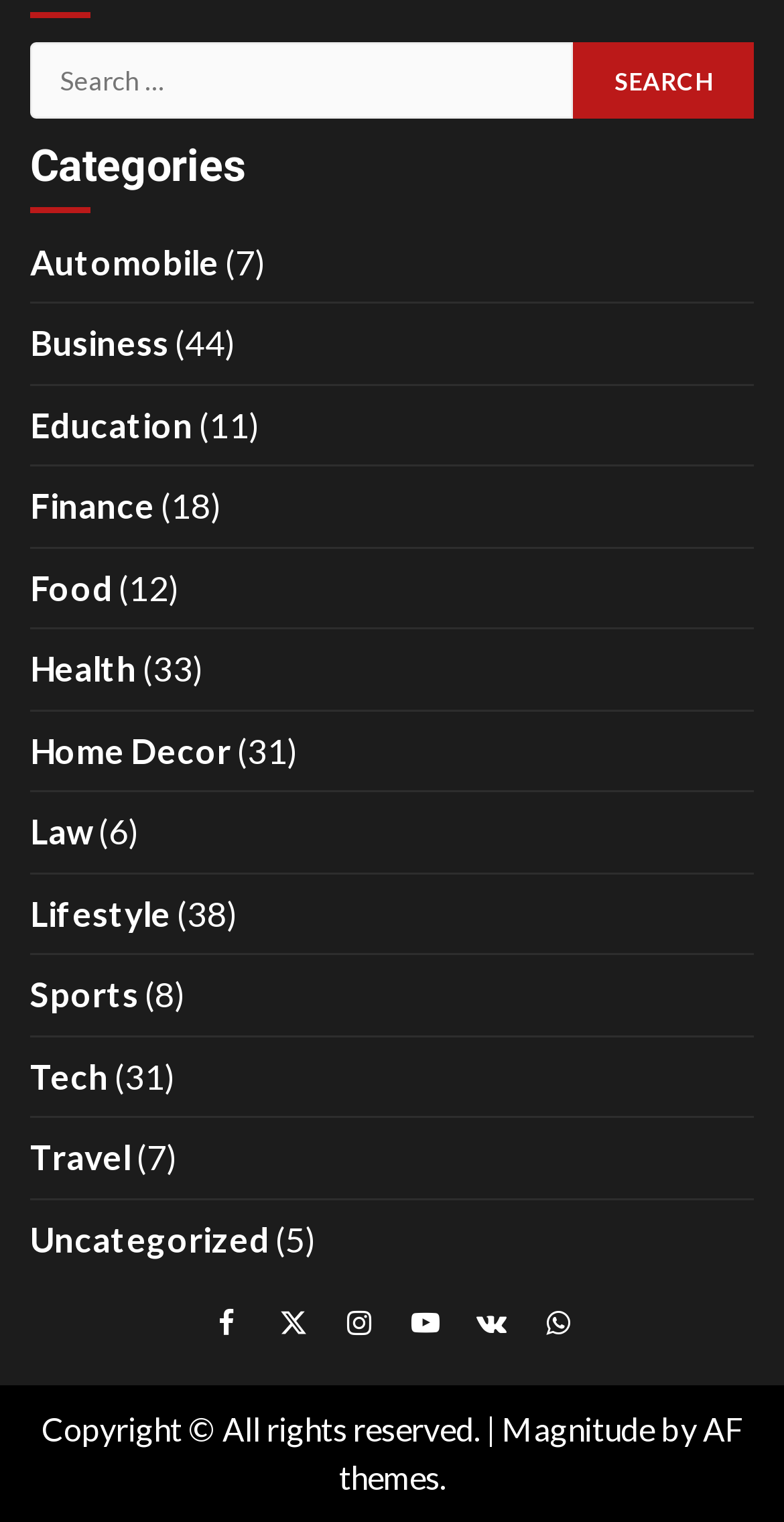What is the text on the search button?
Refer to the image and respond with a one-word or short-phrase answer.

SEARCH